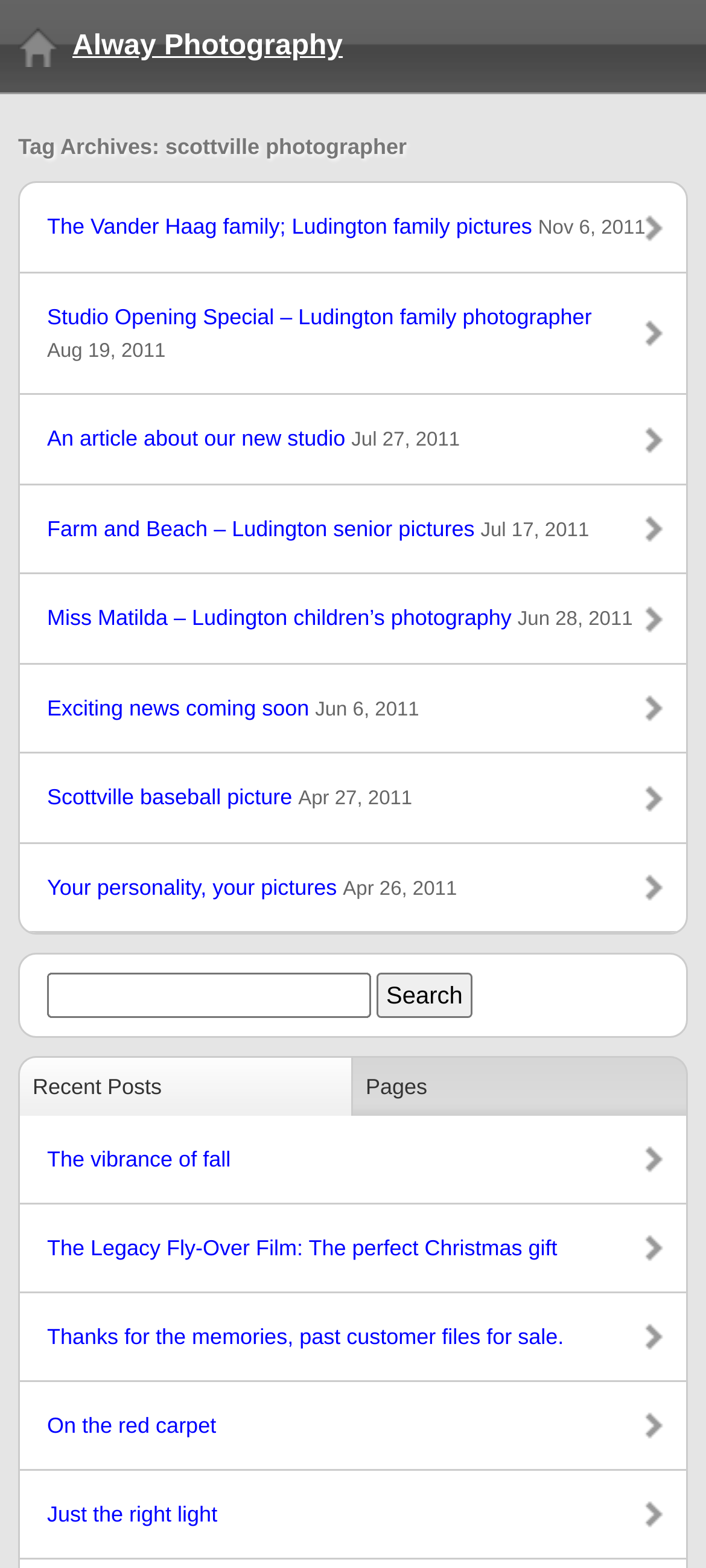Kindly determine the bounding box coordinates for the clickable area to achieve the given instruction: "click on 'The Vander Haag family; Ludington family pictures'".

[0.028, 0.117, 0.972, 0.173]